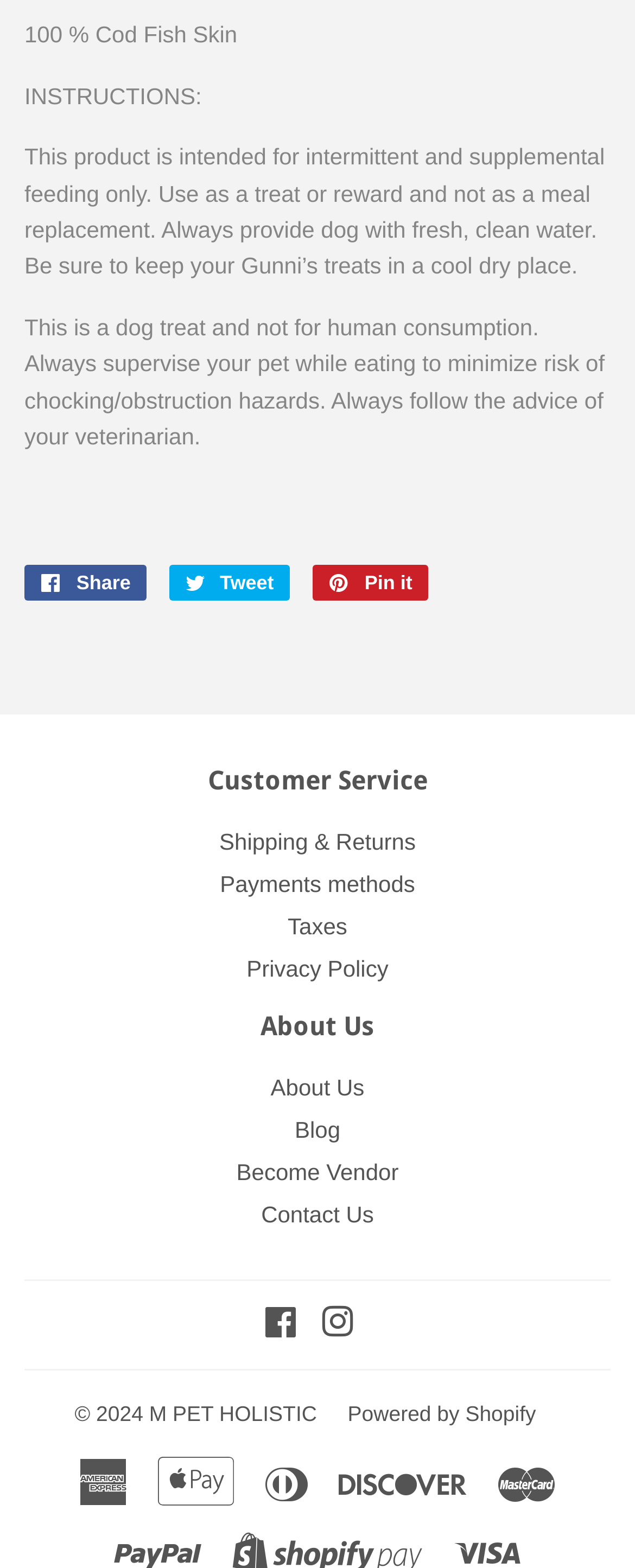Please provide a detailed answer to the question below based on the screenshot: 
What is the product name?

The product name is mentioned at the top of the webpage, which is '100 % Cod Fish Skin'.